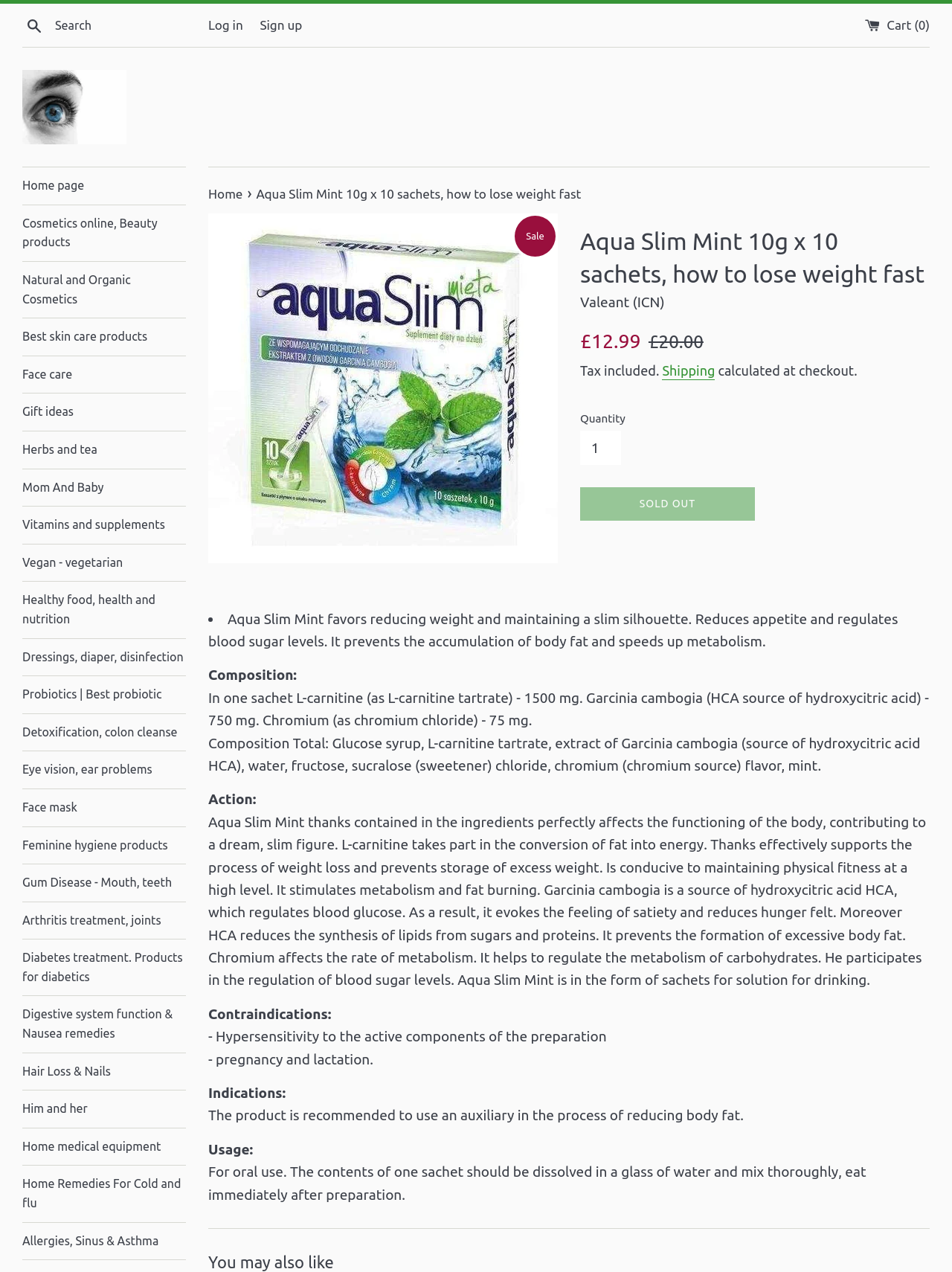Please determine the bounding box coordinates of the area that needs to be clicked to complete this task: 'Learn more about shipping'. The coordinates must be four float numbers between 0 and 1, formatted as [left, top, right, bottom].

[0.696, 0.285, 0.751, 0.299]